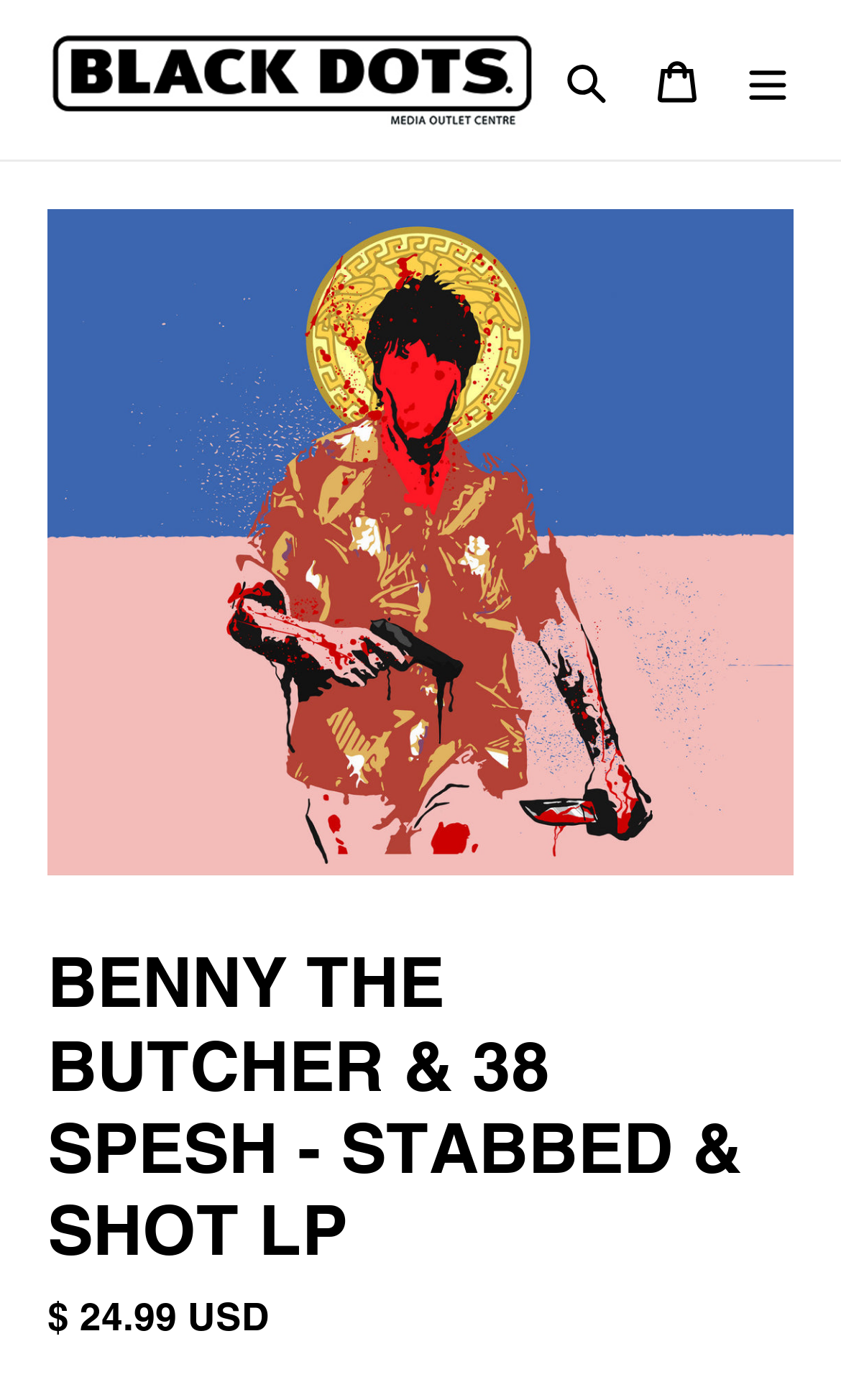What is the price of the album?
Look at the image and answer with only one word or phrase.

$ 24.99 USD